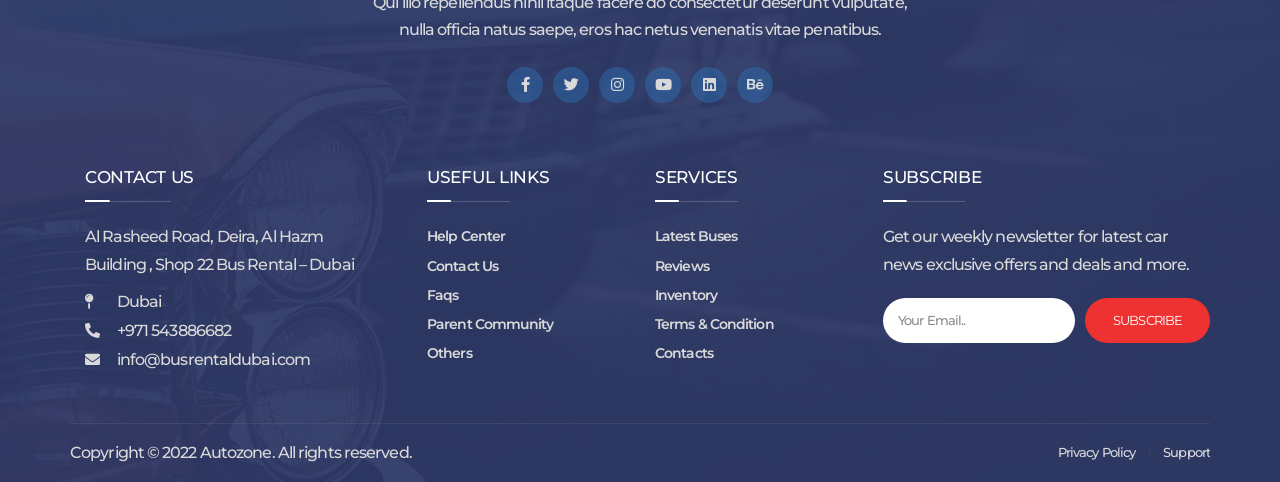Could you specify the bounding box coordinates for the clickable section to complete the following instruction: "View Help Center"?

[0.334, 0.464, 0.469, 0.52]